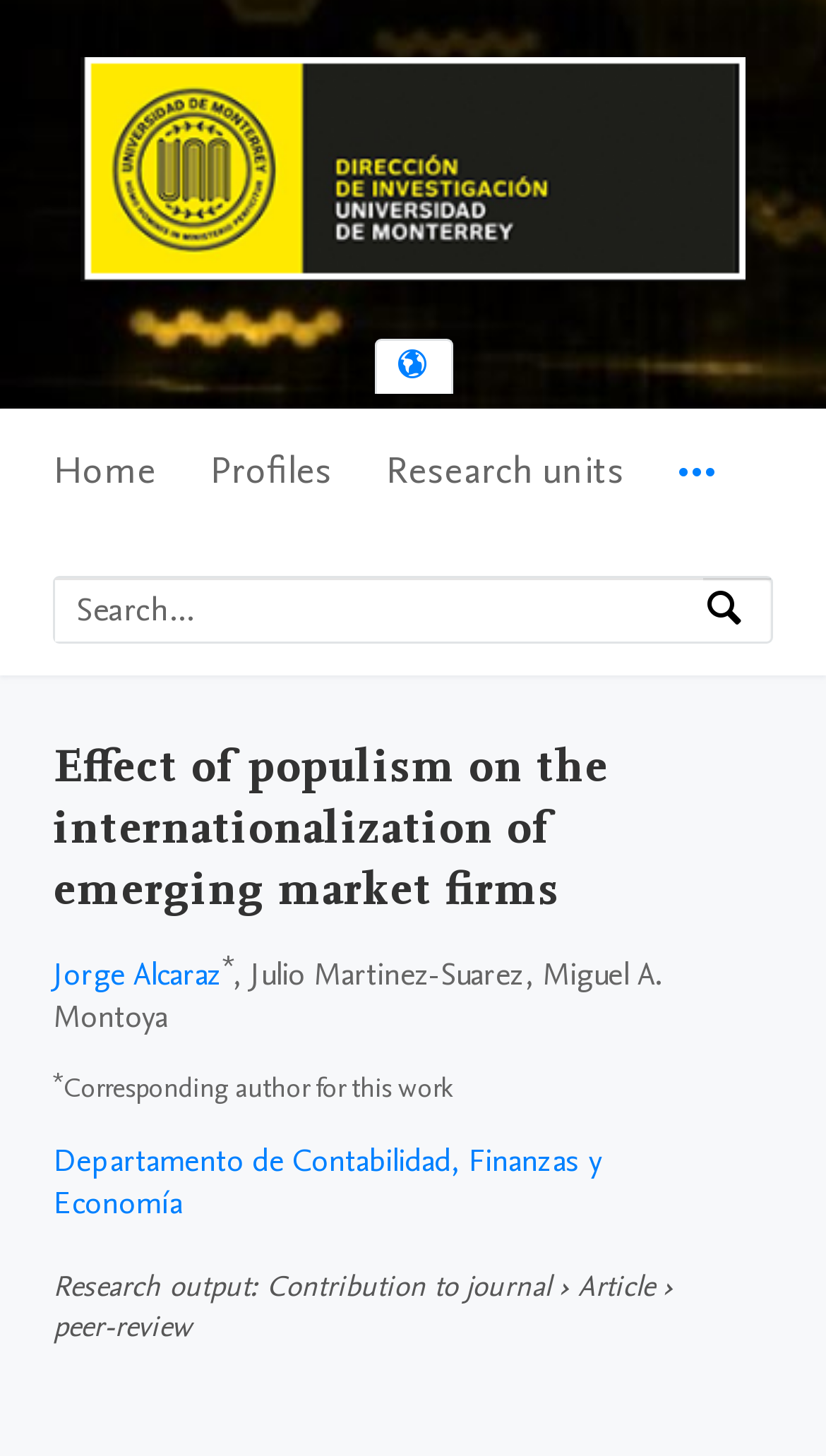Can you find the bounding box coordinates of the area I should click to execute the following instruction: "Open the Menu"?

None